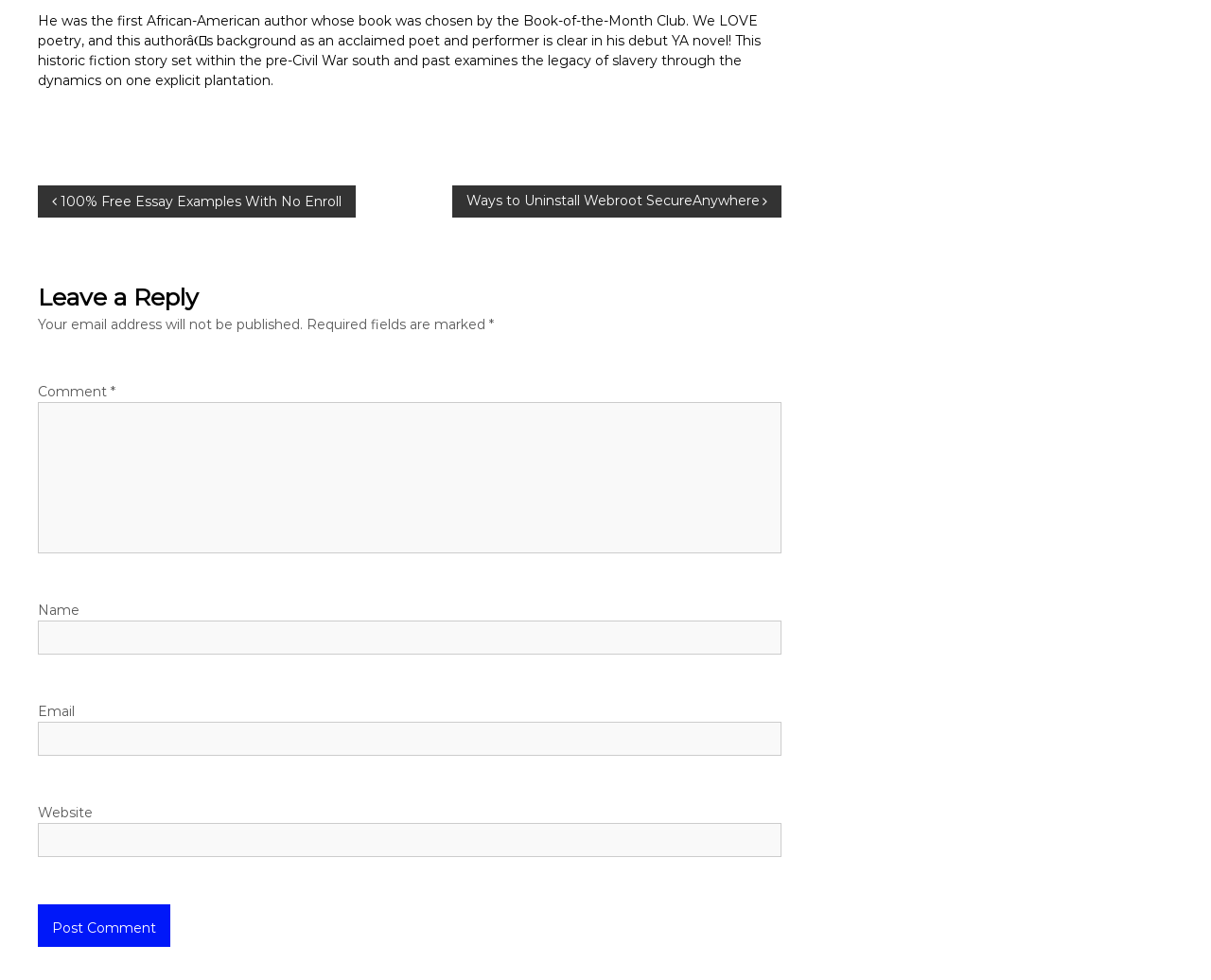What is the author's background?
Answer the question in as much detail as possible.

The author's background is that of an acclaimed poet and performer, which is mentioned in the text 'We LOVE poetry, and this author’s background as an acclaimed poet and performer is clear in his debut YA novel!'